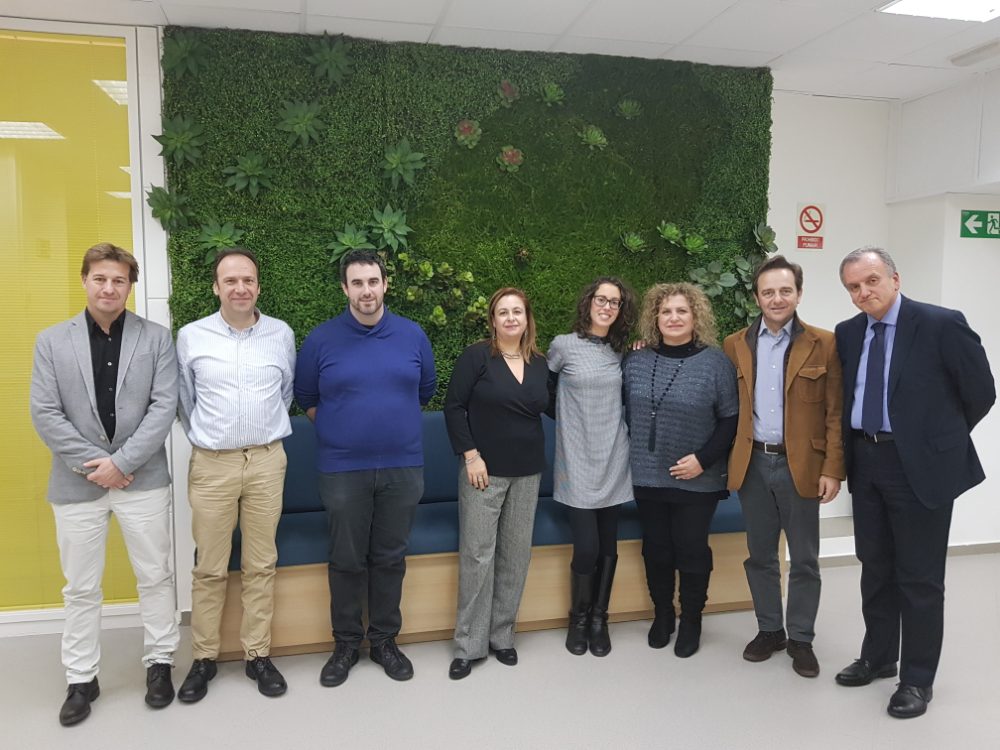How many individuals are in the image?
Your answer should be a single word or phrase derived from the screenshot.

Eight